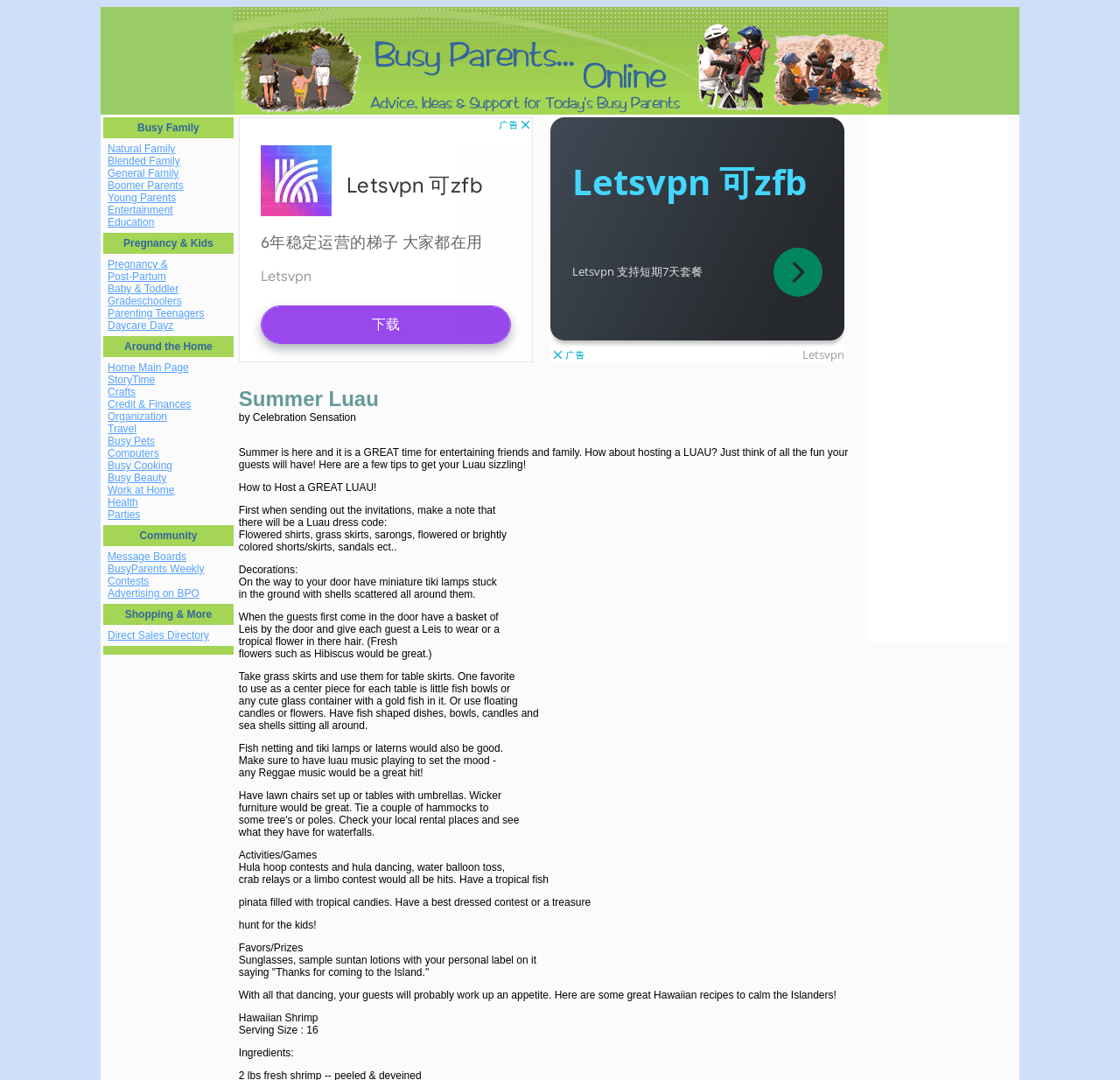What is the author of the article?
Please provide a comprehensive answer to the question based on the webpage screenshot.

The author of the article is Celebration Sensation, as mentioned in the byline 'by Celebration Sensation'.